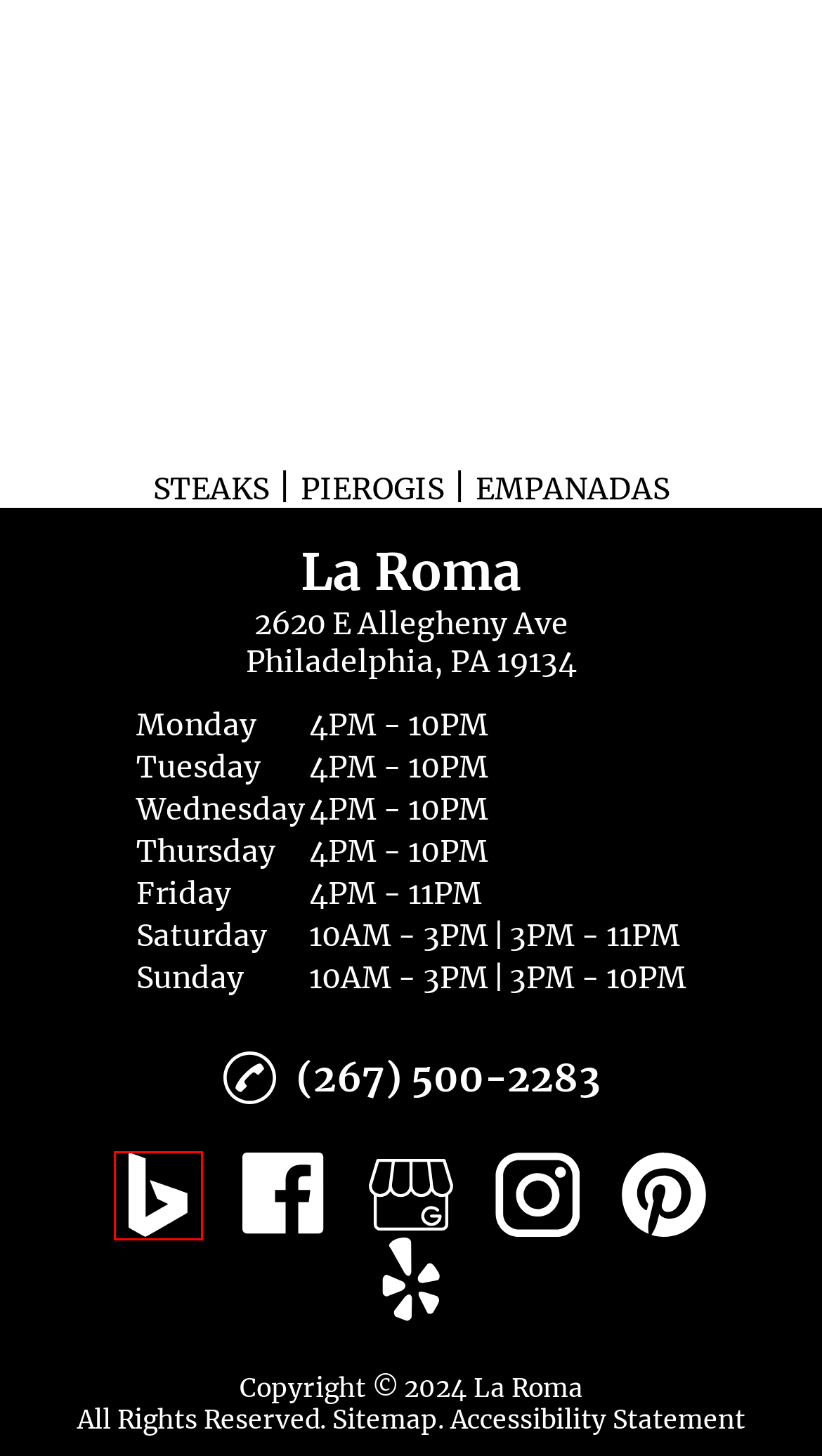Examine the webpage screenshot and identify the UI element enclosed in the red bounding box. Pick the webpage description that most accurately matches the new webpage after clicking the selected element. Here are the candidates:
A. La Roma
B. Bing 地图 - 路线、旅程规划、交通摄像头等
C. La Roma is a Cocktail Restaurant in Philadelphia, PA 19134
D. La Roma is a Bar in Philadelphia, PA 19134
E. Accessibility Statement - La Roma
F. La Roma Serves Steaks in Philadelphia, PA 19134
G. La Roma Offers Empanadas in Philadelphia, PA 19134
H. La Roma Serves Burgers in Philadelphia, PA 19134

B